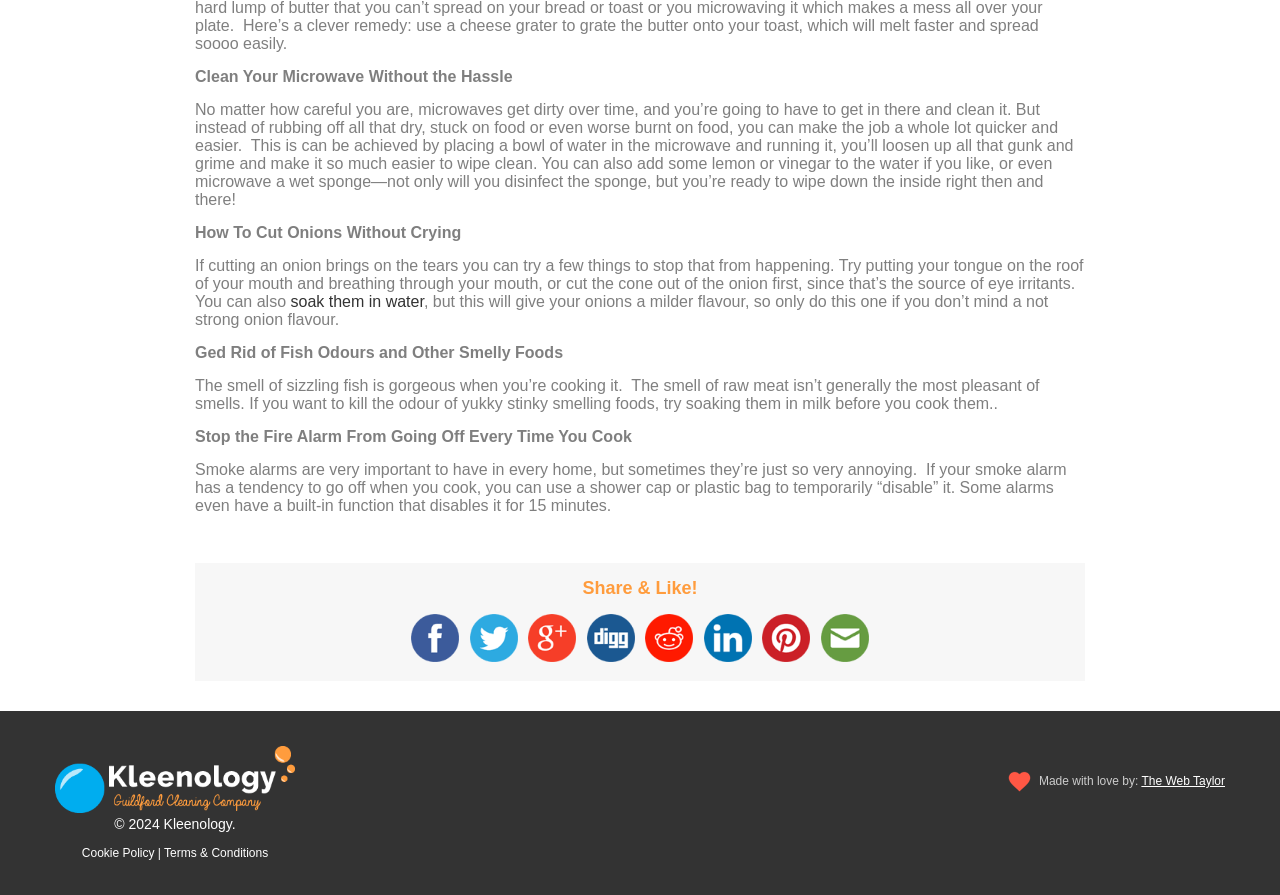Can you look at the image and give a comprehensive answer to the question:
What is the purpose of soaking fish in milk?

According to the webpage, soaking fish in milk can help remove the unpleasant odors associated with raw meat. This is a helpful tip for those who want to reduce the smell of fish while cooking.